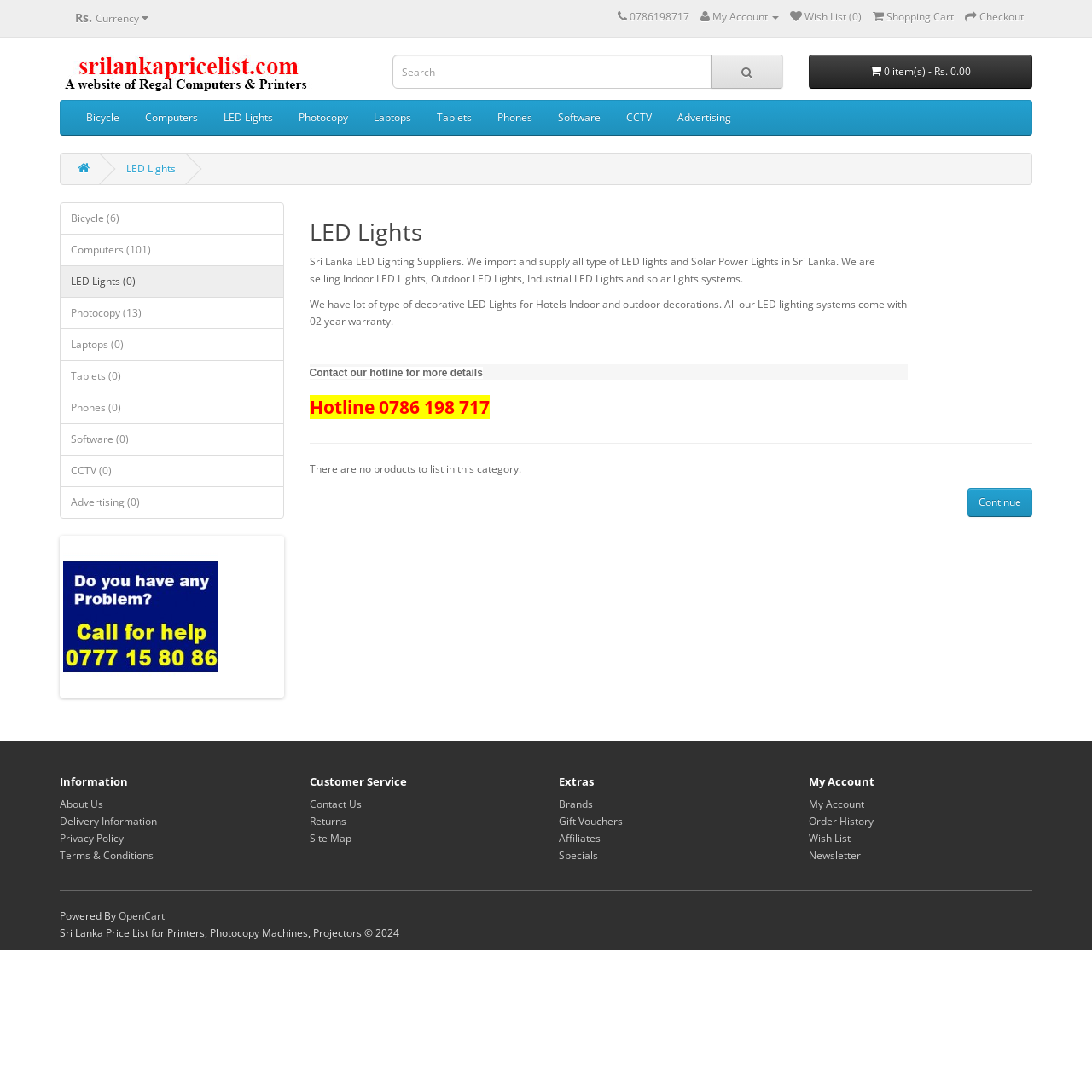Please specify the bounding box coordinates of the clickable section necessary to execute the following command: "View shopping cart".

[0.799, 0.009, 0.873, 0.022]